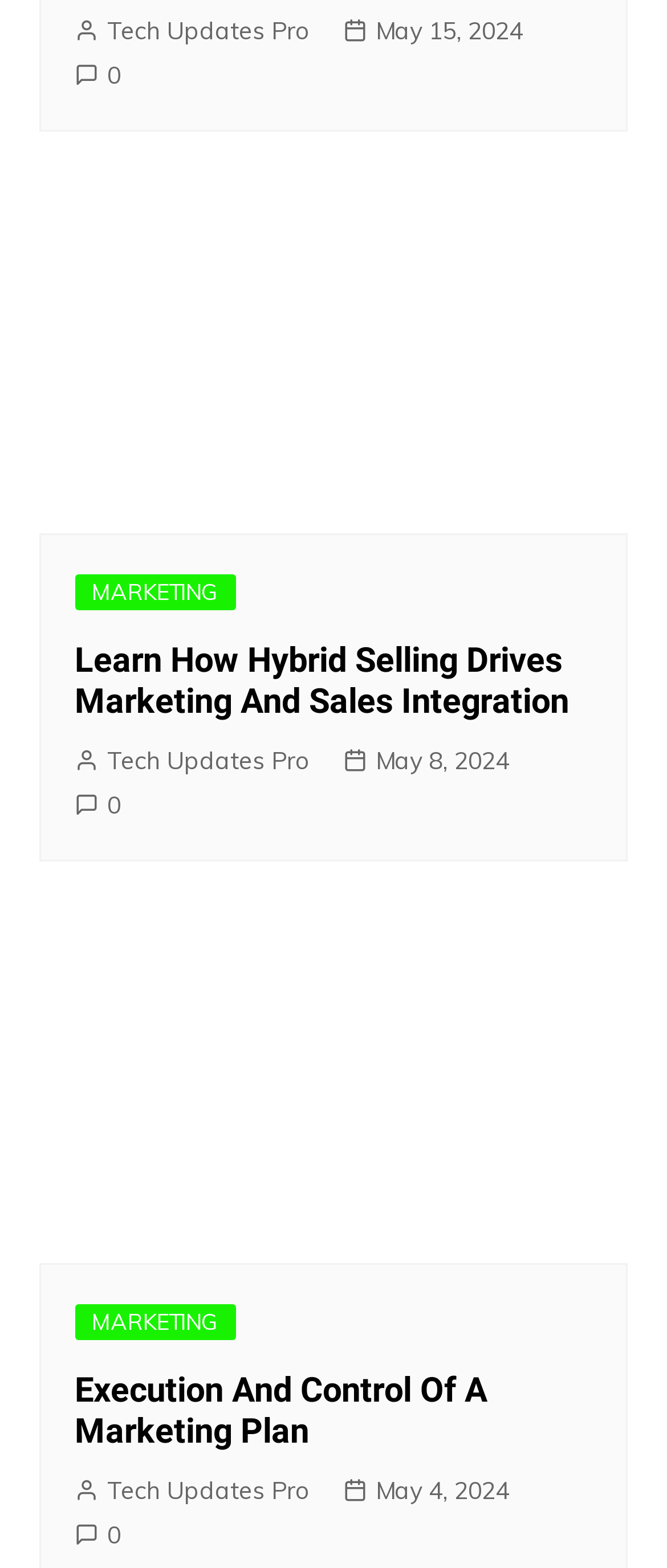Bounding box coordinates are specified in the format (top-left x, top-left y, bottom-right x, bottom-right y). All values are floating point numbers bounded between 0 and 1. Please provide the bounding box coordinate of the region this sentence describes: May 4, 2024

[0.515, 0.939, 0.764, 0.963]